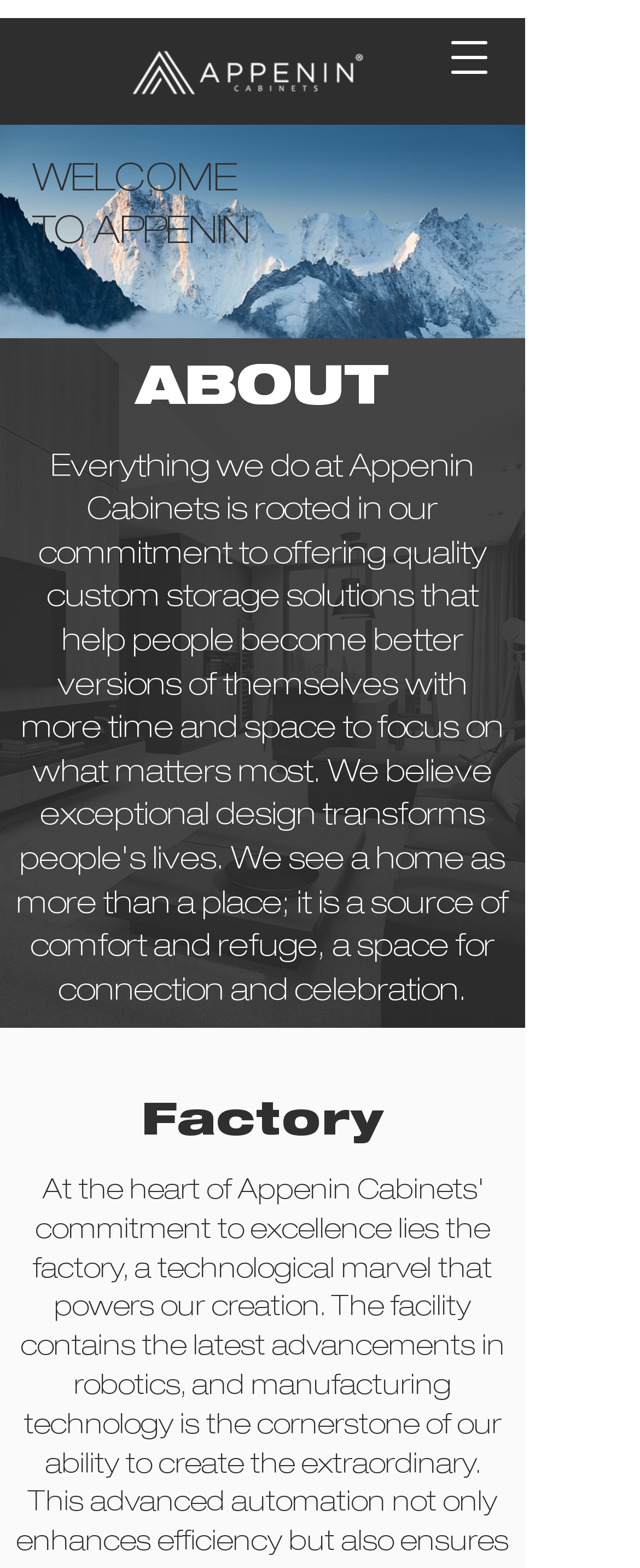Please find the bounding box for the UI element described by: "aria-label="Open navigation menu"".

[0.695, 0.021, 0.772, 0.051]